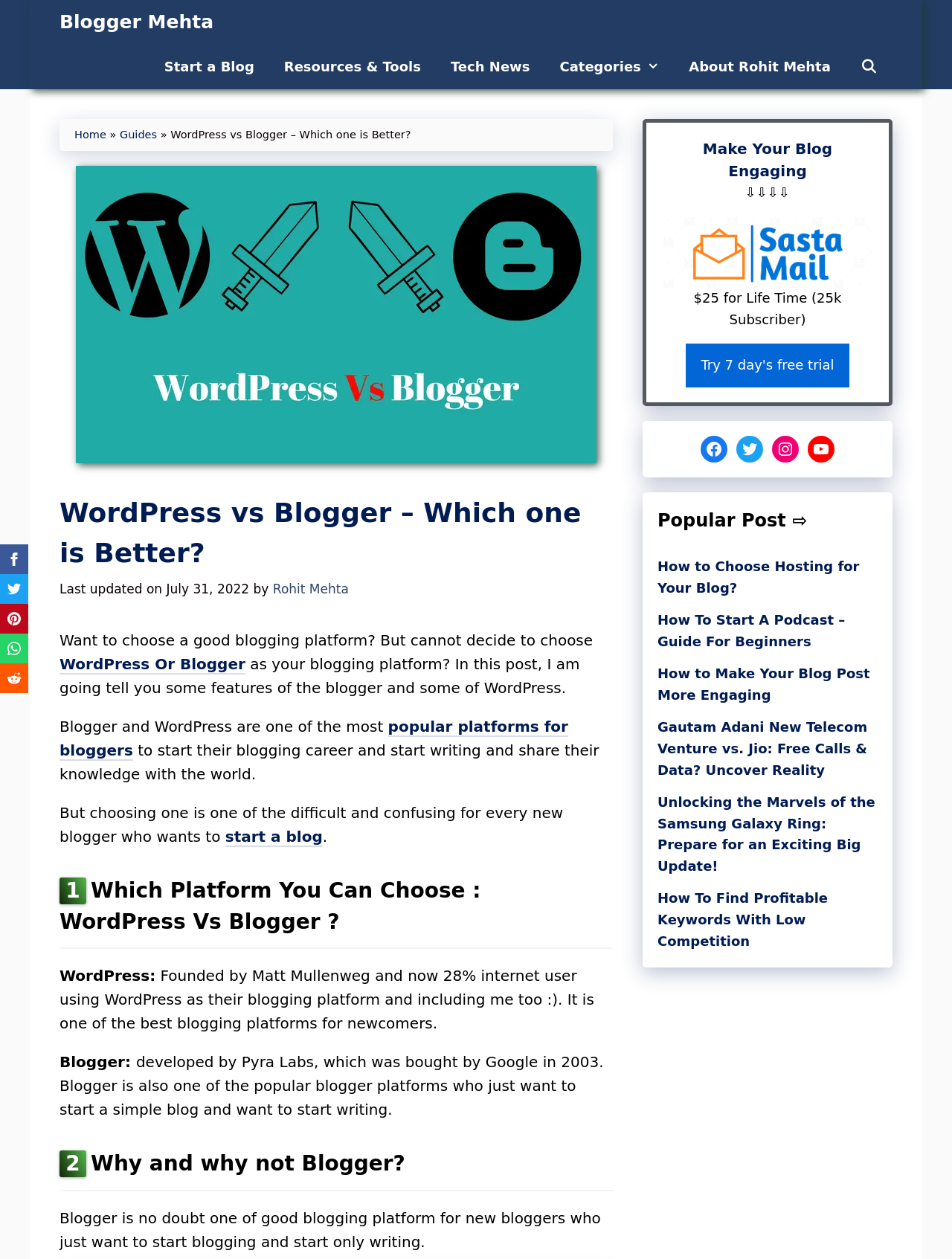Can you pinpoint the bounding box coordinates for the clickable element required for this instruction: "Share this post on facebook"? The coordinates should be four float numbers between 0 and 1, i.e., [left, top, right, bottom].

[0.0, 0.432, 0.03, 0.456]